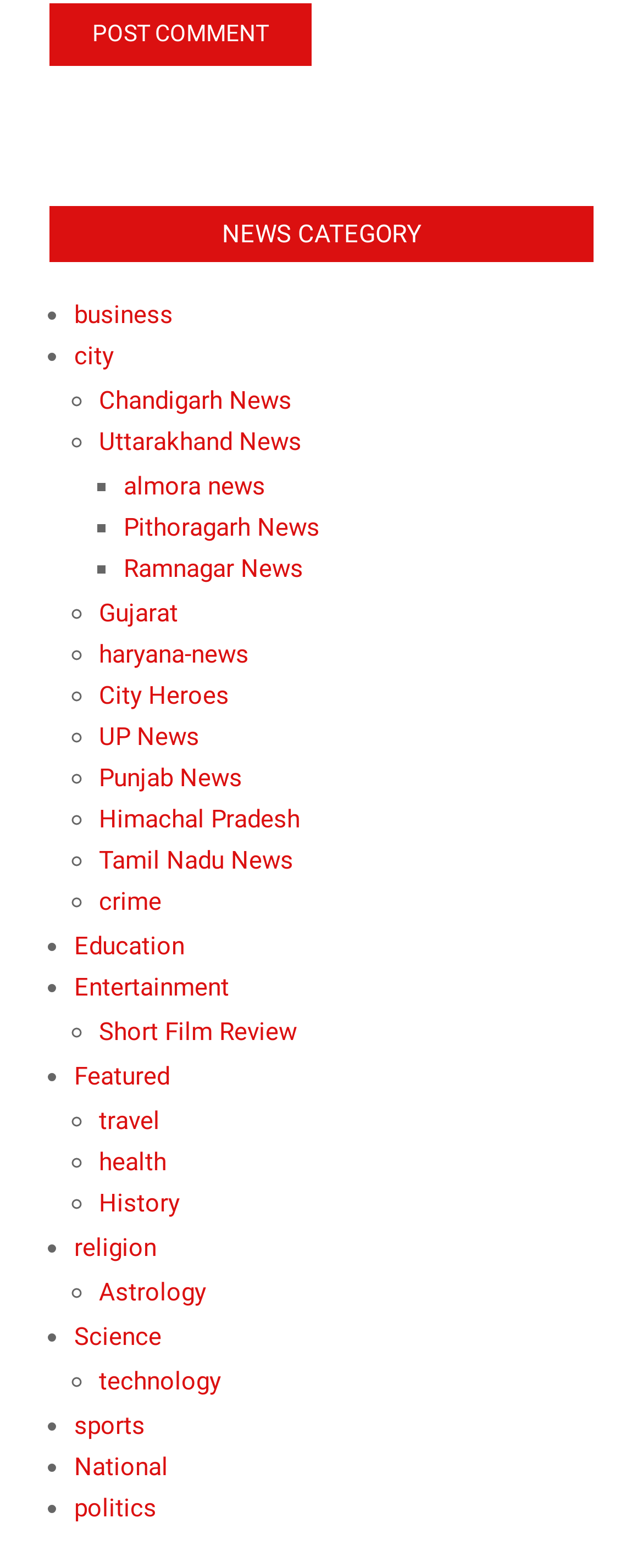Using the element description provided, determine the bounding box coordinates in the format (top-left x, top-left y, bottom-right x, bottom-right y). Ensure that all values are floating point numbers between 0 and 1. Element description: Astrology

[0.154, 0.814, 0.321, 0.833]